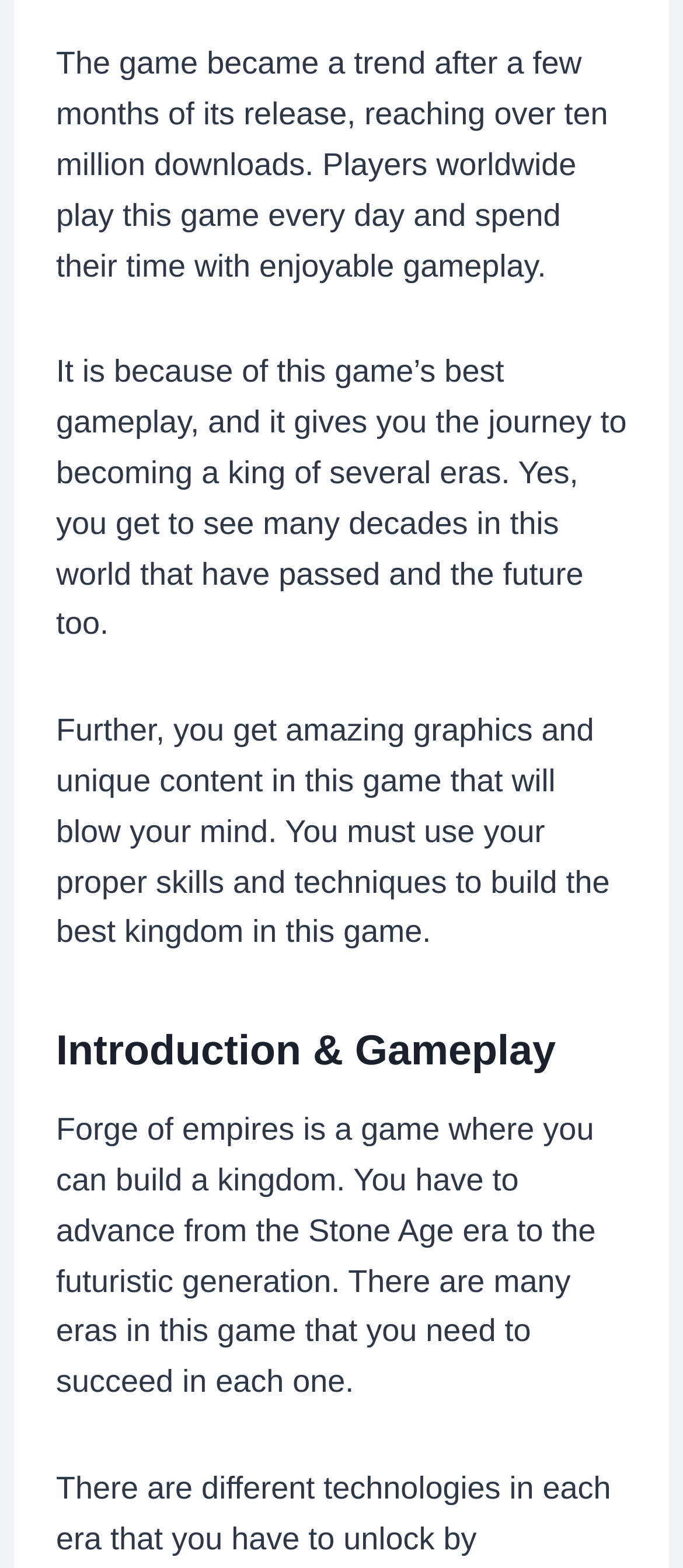Locate the bounding box coordinates of the element to click to perform the following action: 'Read the review about Forge Of Empire MOD APK'. The coordinates should be given as four float values between 0 and 1, in the form of [left, top, right, bottom].

[0.144, 0.773, 0.854, 0.828]